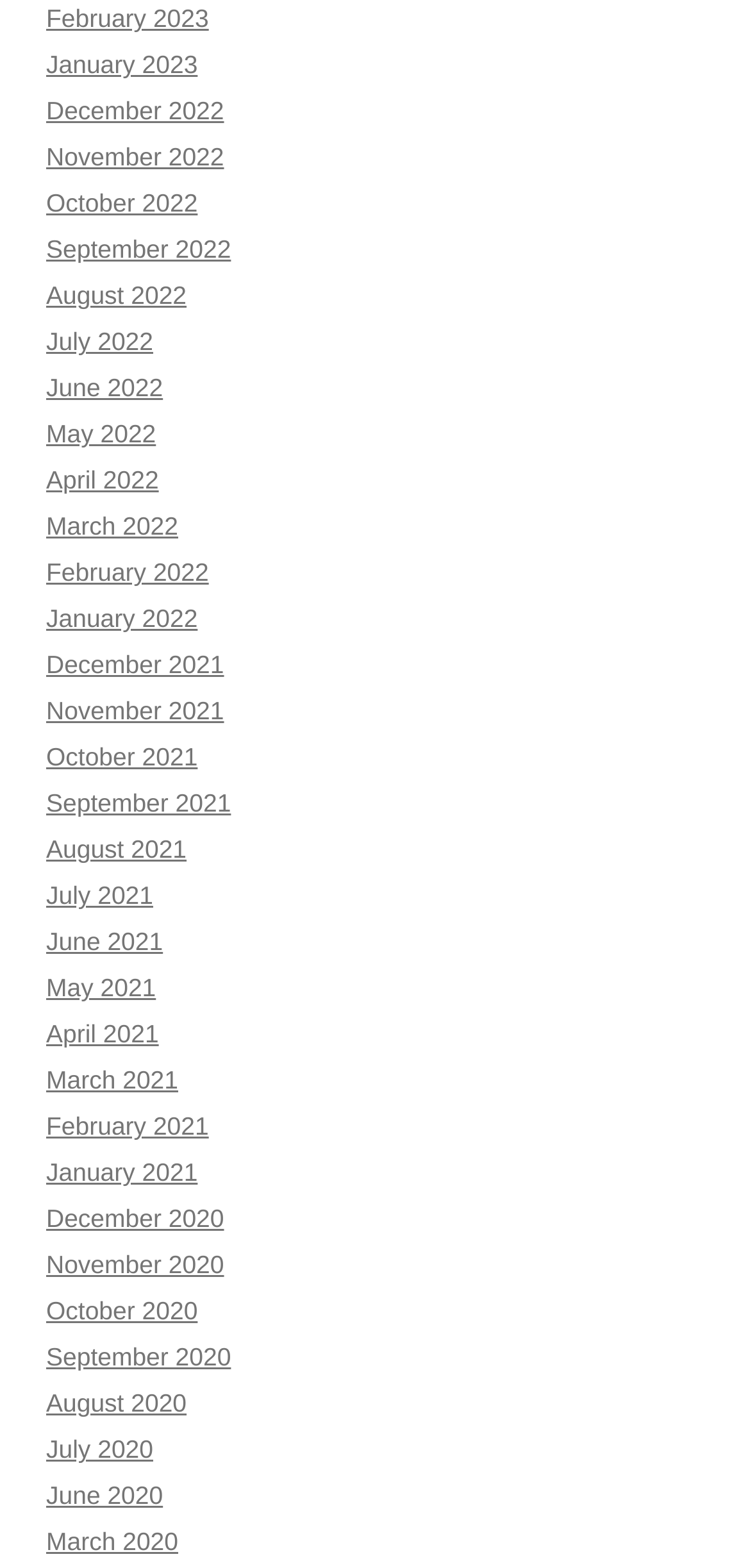Pinpoint the bounding box coordinates of the element that must be clicked to accomplish the following instruction: "View February 2023". The coordinates should be in the format of four float numbers between 0 and 1, i.e., [left, top, right, bottom].

[0.062, 0.003, 0.278, 0.021]